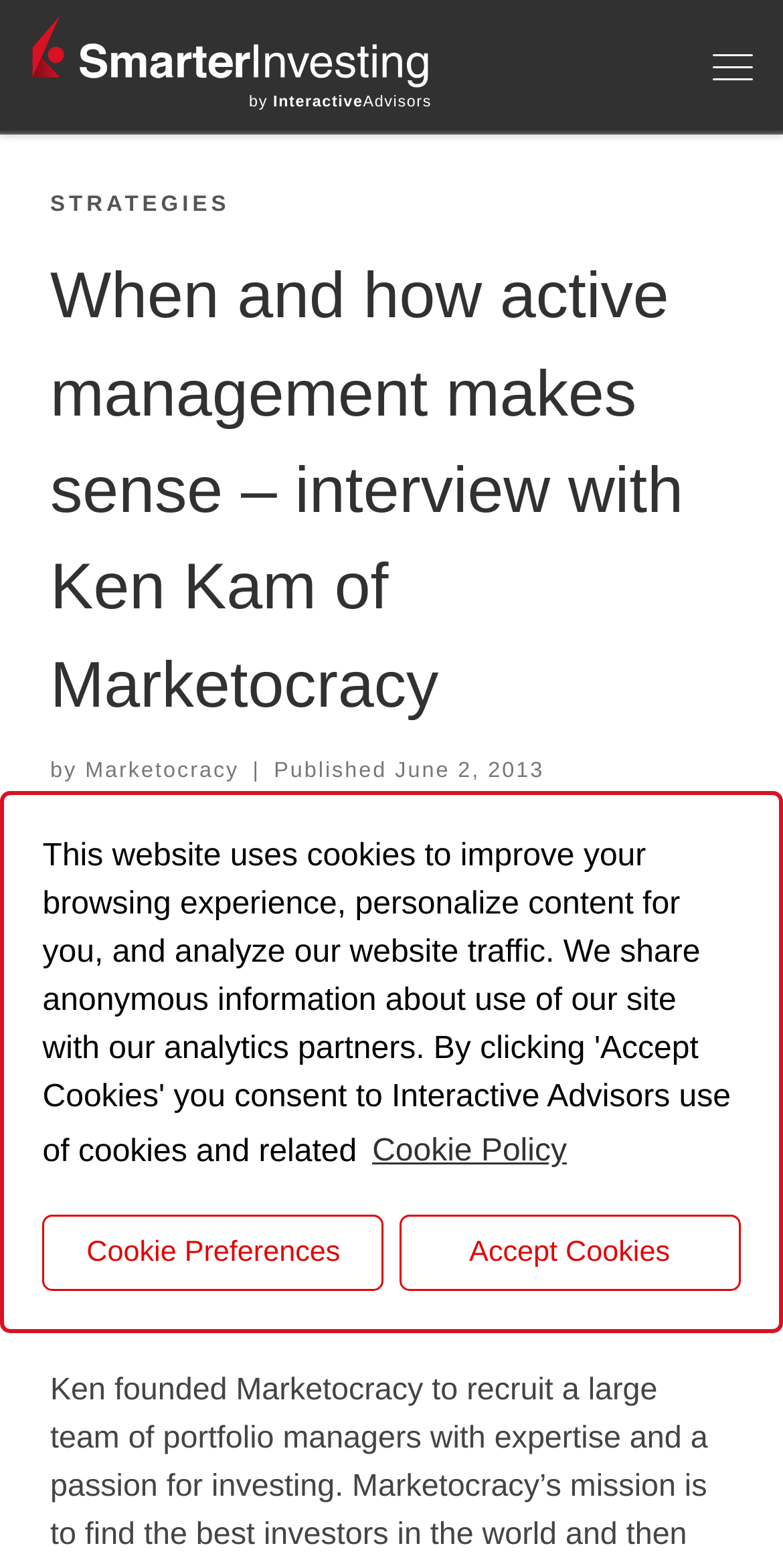Examine the image and give a thorough answer to the following question:
What is the topic of the article?

I found the answer by looking at the text content of the webpage, specifically the title of the article 'When and how active management makes sense – interview with Ken Kam of Marketocracy' which suggests that the topic of the article is active management.